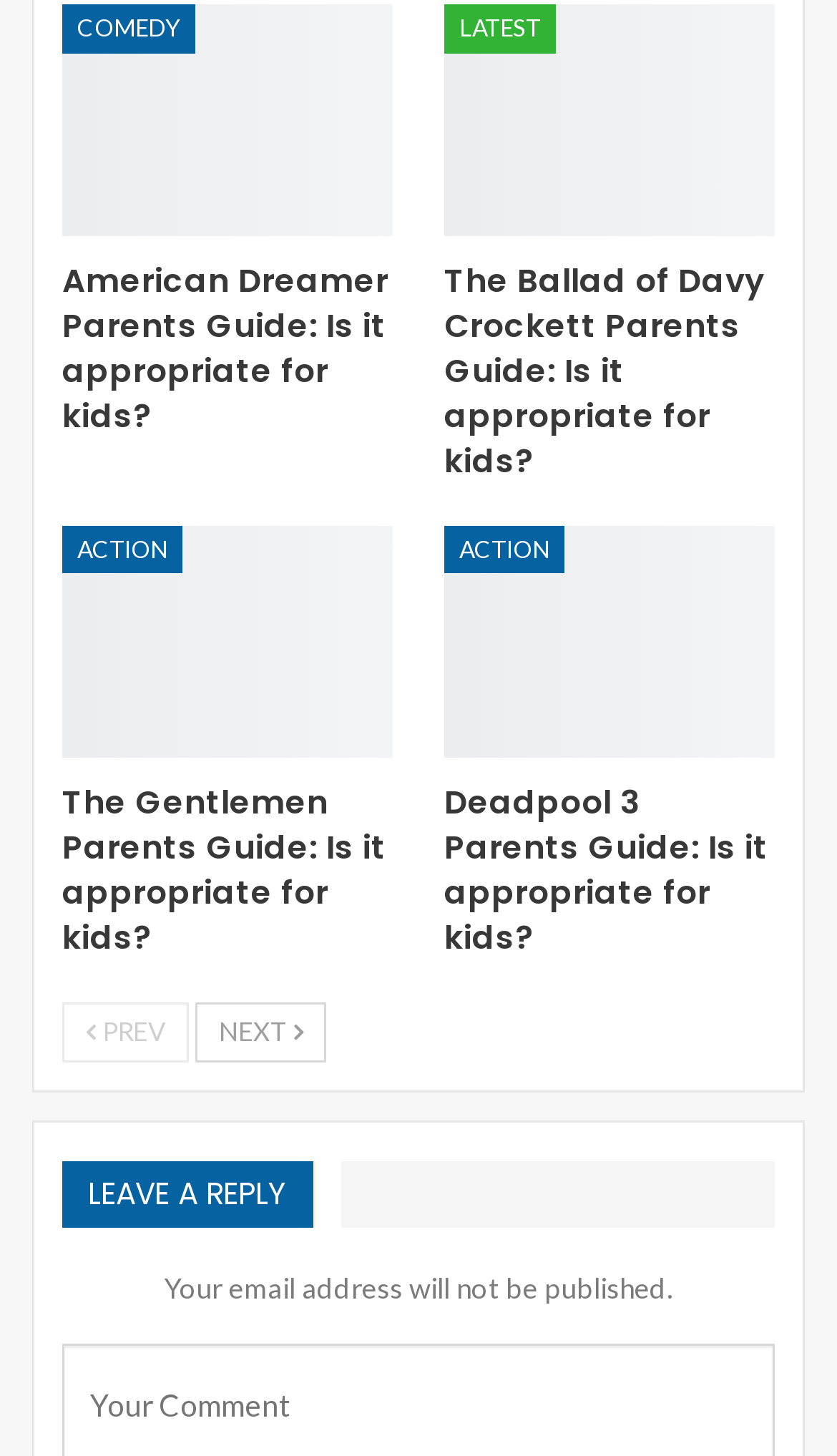How do I navigate to the previous page?
Give a detailed and exhaustive answer to the question.

I found the 'Previous' button with the text 'PREV' inside, which suggests that clicking on it will take me to the previous page.